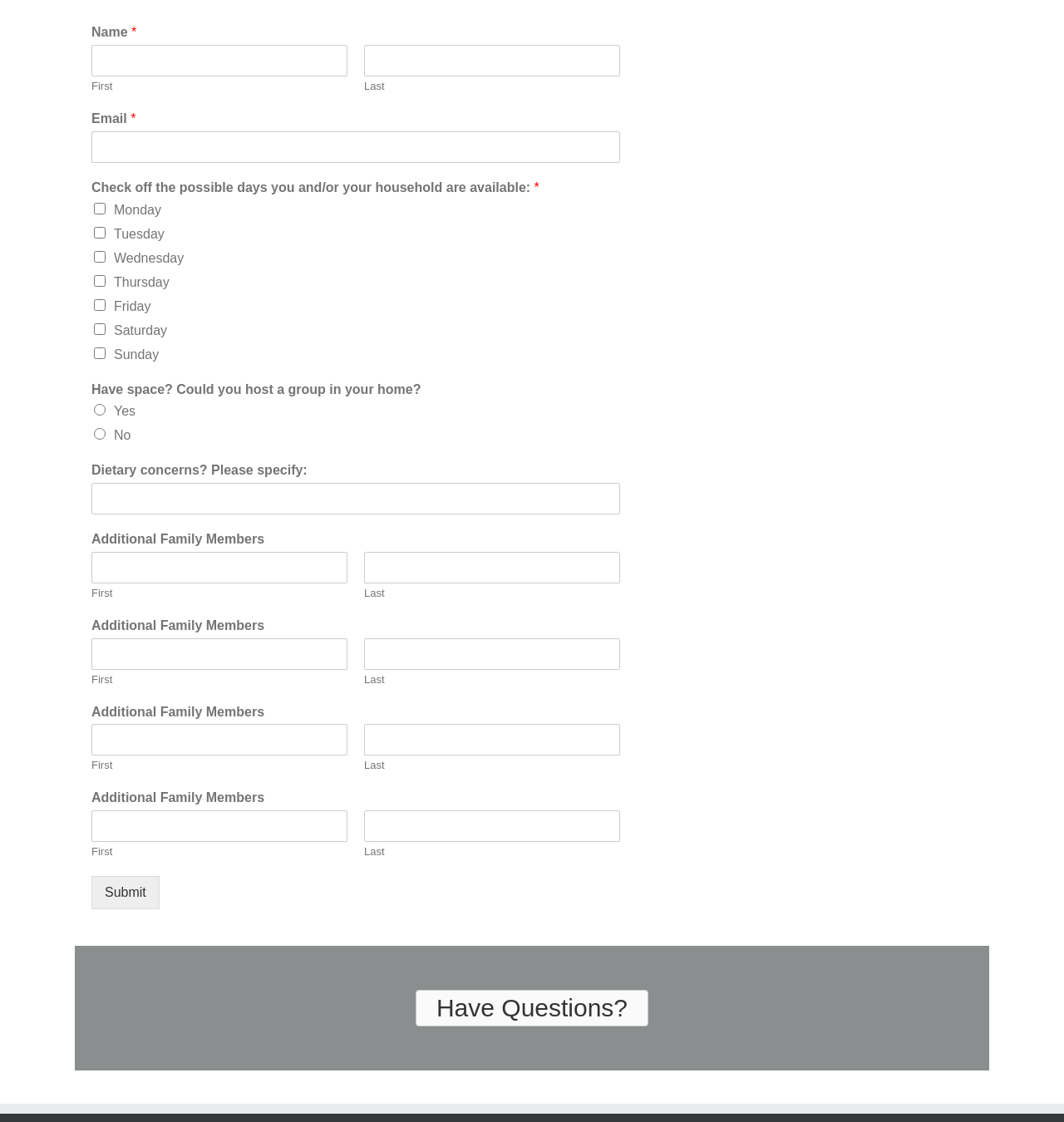Given the element description: "Submit", predict the bounding box coordinates of the UI element it refers to, using four float numbers between 0 and 1, i.e., [left, top, right, bottom].

[0.086, 0.781, 0.15, 0.81]